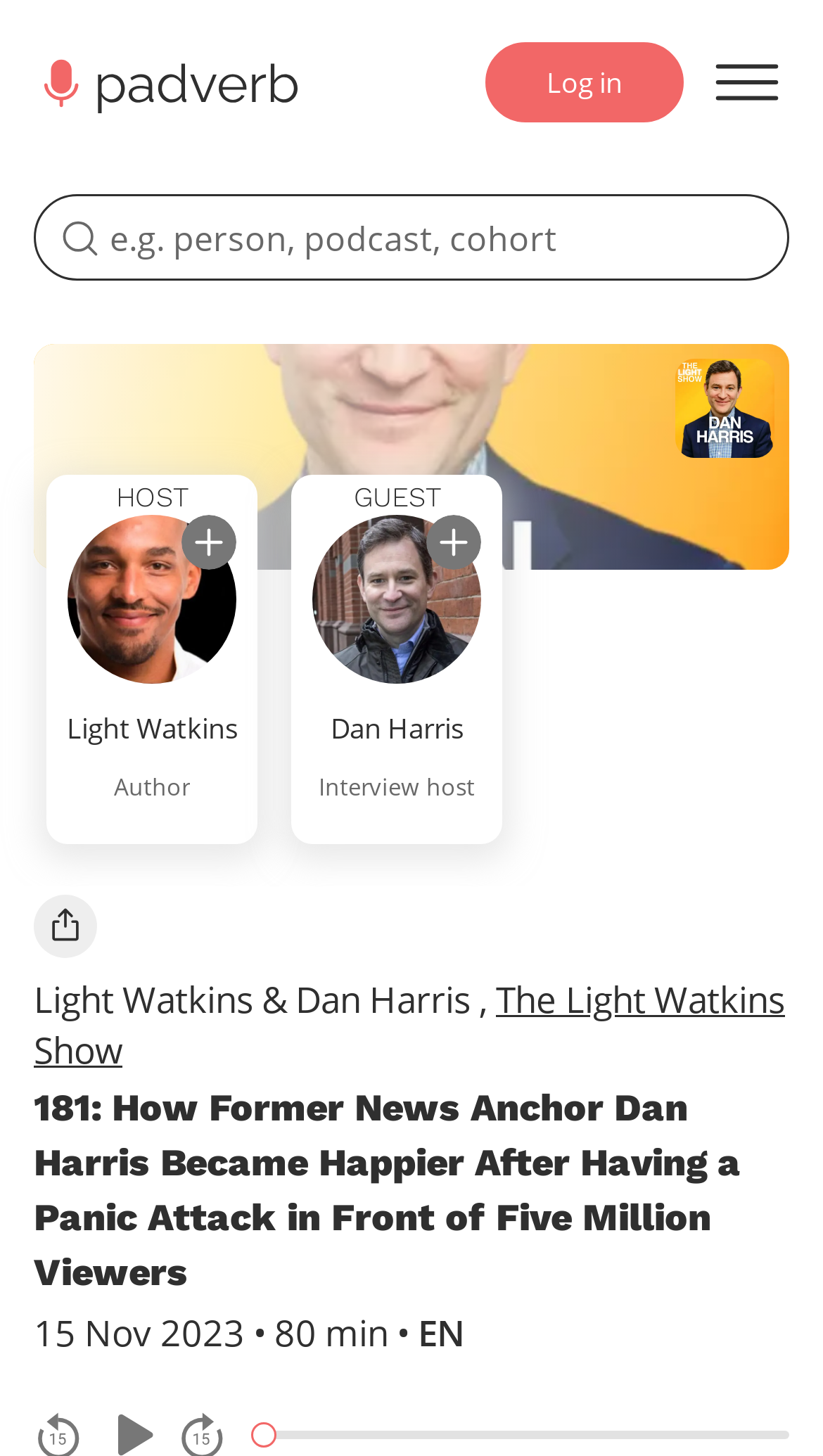What is the name of the show?
Please answer the question with a single word or phrase, referencing the image.

The Light Watkins Show